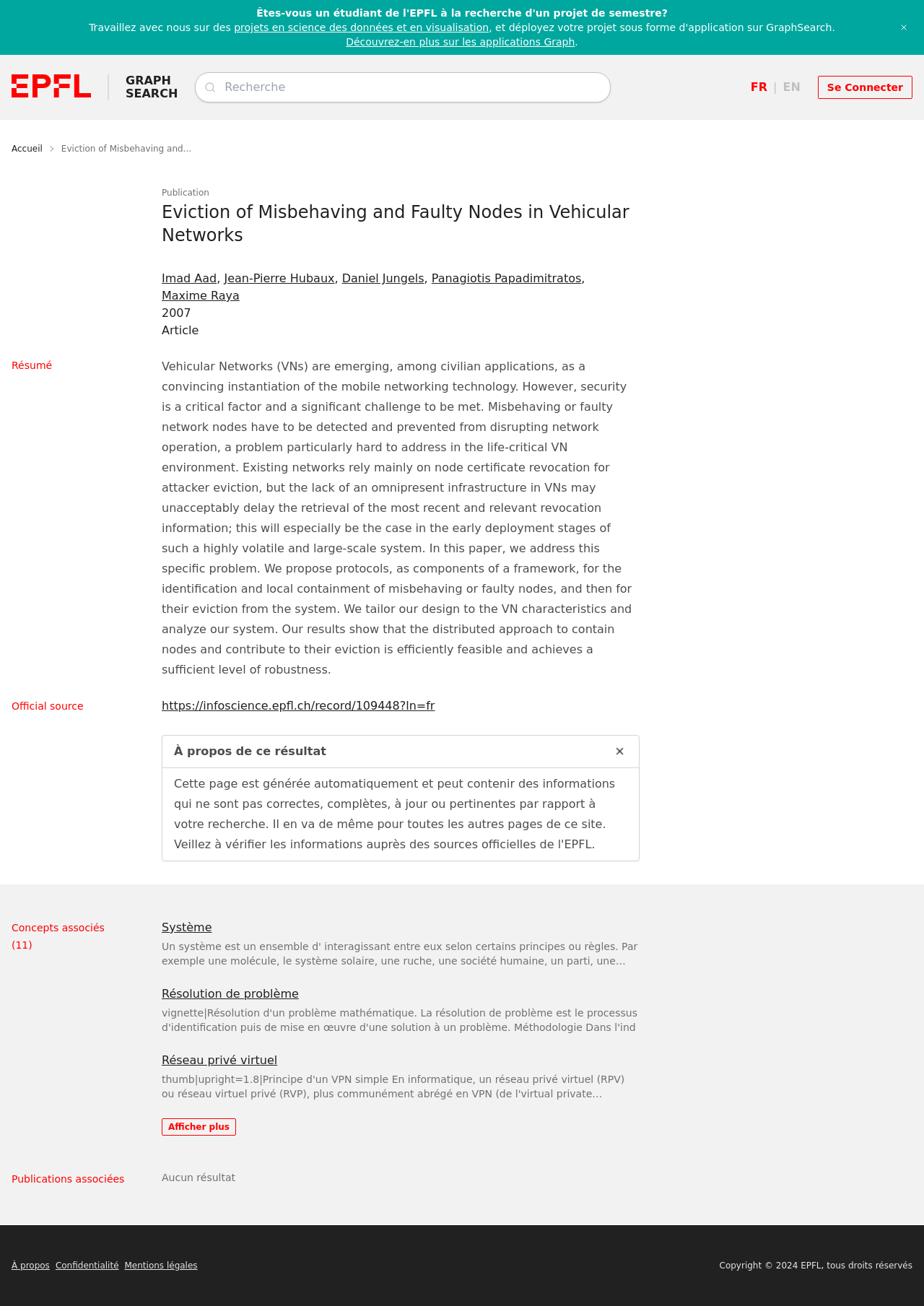Find the bounding box coordinates of the area that needs to be clicked in order to achieve the following instruction: "Read more about Graph Search". The coordinates should be specified as four float numbers between 0 and 1, i.e., [left, top, right, bottom].

[0.374, 0.028, 0.622, 0.036]